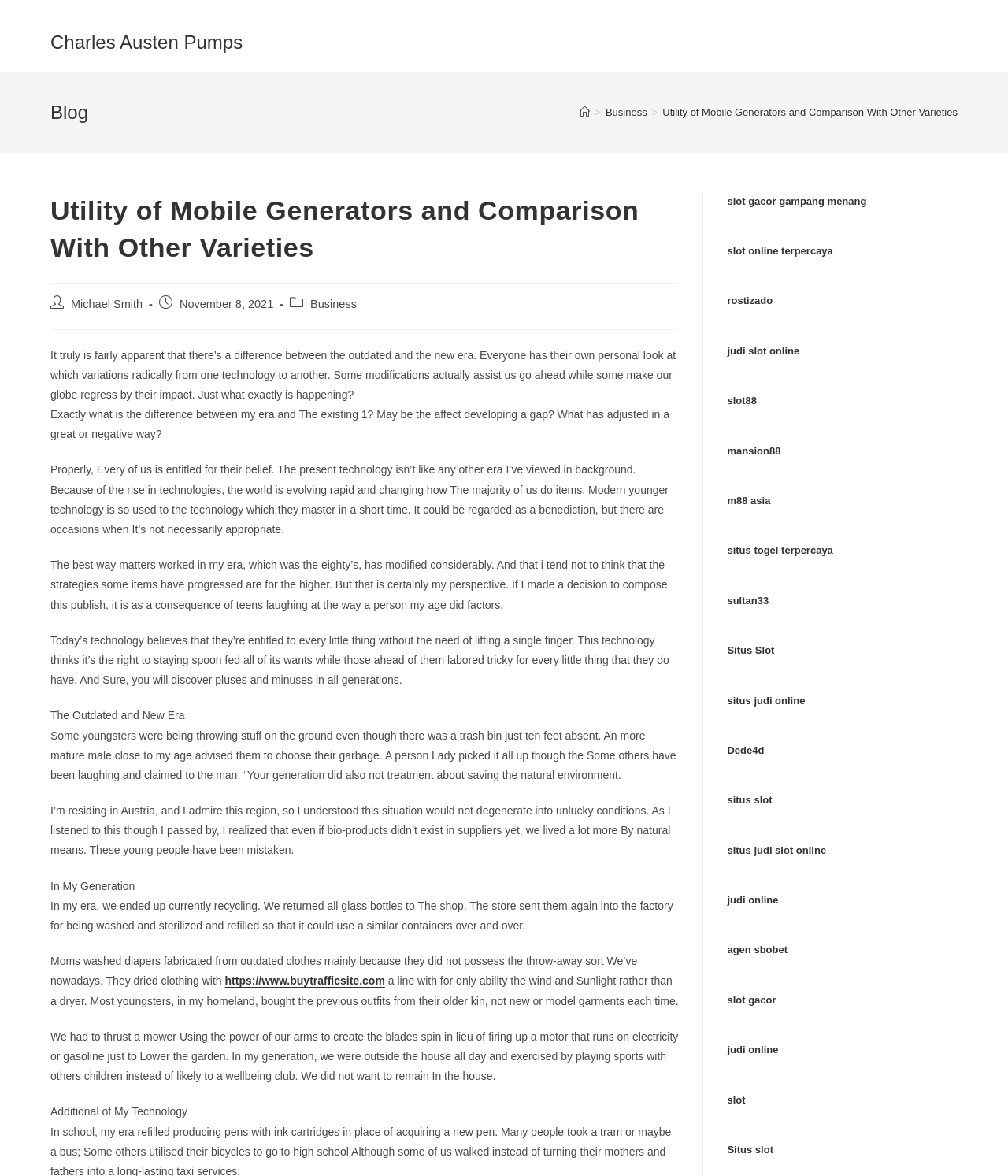Please provide the bounding box coordinates for the element that needs to be clicked to perform the following instruction: "Click the 'rostizado' link". The coordinates should be given as four float numbers between 0 and 1, i.e., [left, top, right, bottom].

[0.721, 0.251, 0.767, 0.261]